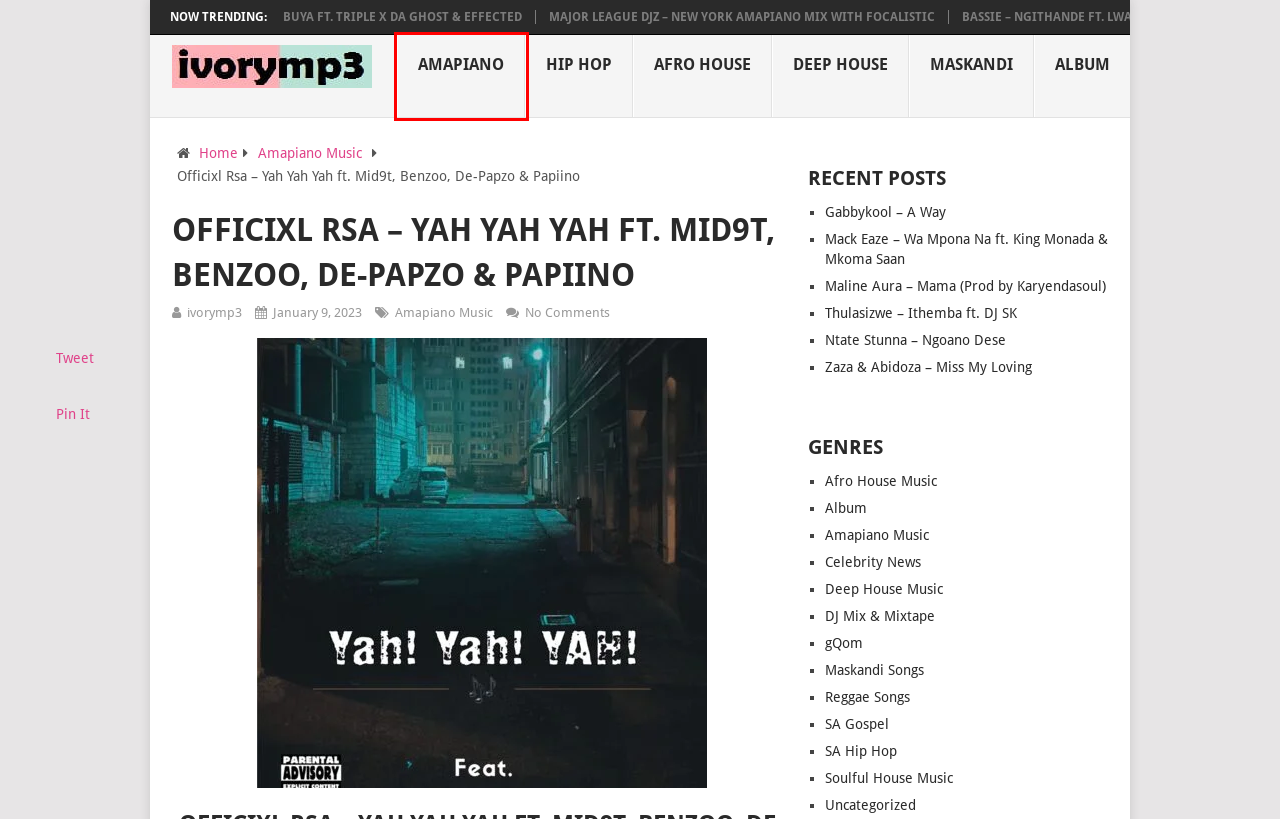Analyze the screenshot of a webpage that features a red rectangle bounding box. Pick the webpage description that best matches the new webpage you would see after clicking on the element within the red bounding box. Here are the candidates:
A. Uncategorized Latest 2024 Download
B. Latest SA DJ Mix, Mixtape (Free Download) 2024 | ivoryMP3
C. Latest SA Albums, EP (ZIP Download) 2024 | ivory MP3
D. Reggae Songs Latest 2024 Download
E. Latest Amapiano Music, Mix, Album Download 2024 | ivoryMP3
F. Ntate Stunna – Ngoano Dese (MP3 Download) Lyrics | ivory MP3
G. South African Celebrity News, Gist & Gossip 2024
H. Vico Da Sporo & Mbomboshe – Buya ft. Triple X Da Ghost & Effected (MP3 Download)

E